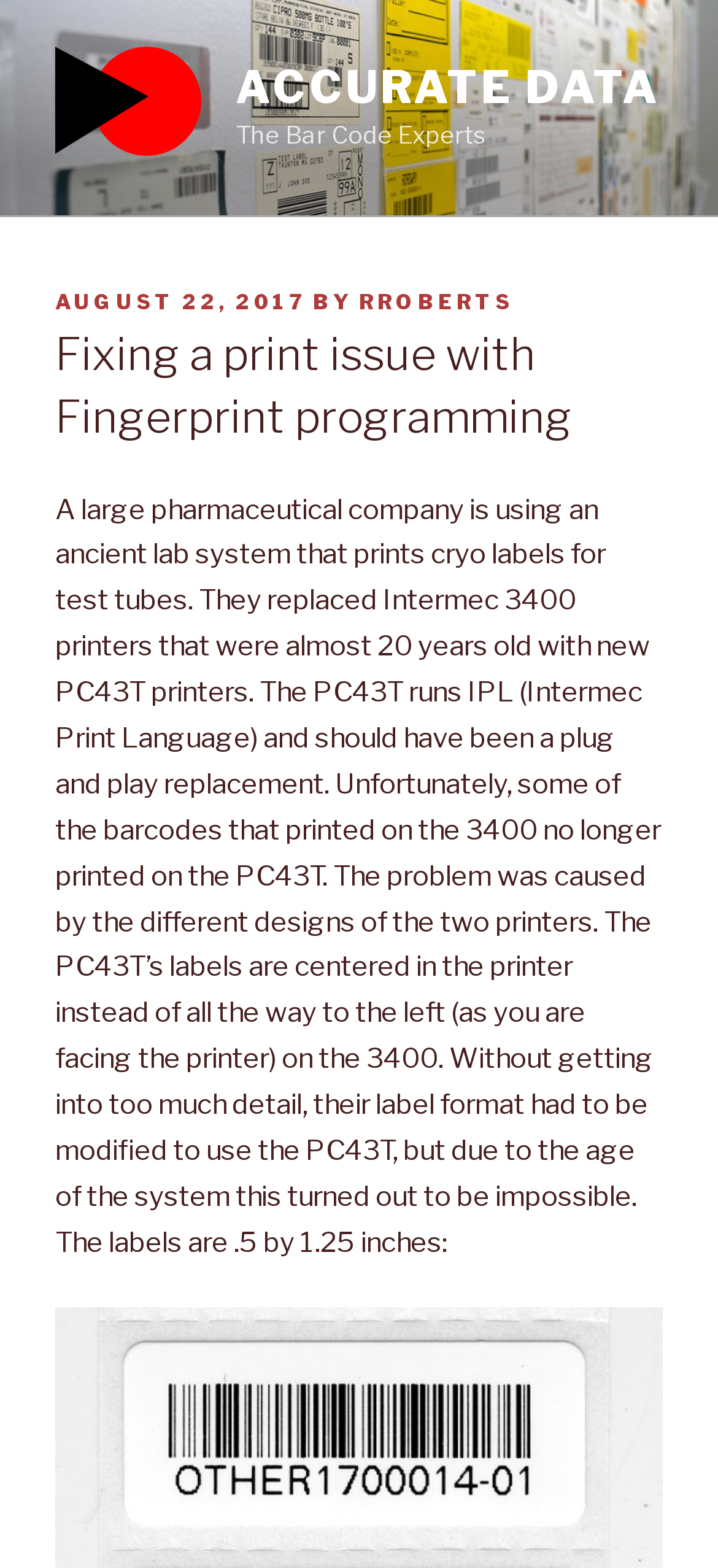Create a detailed summary of all the visual and textual information on the webpage.

The webpage is about fixing a print issue with Fingerprint programming, specifically with a pharmaceutical company's lab system. At the top-left corner, there is a link to "Skip to content". Below it, there is an image with the text "Accurate Data" spanning the entire width of the page. 

To the right of the image, there are two links, one with no text and another with the text "ACCURATE DATA". Below these links, there is a header section with the text "The Bar Code Experts". 

Within the header section, there is a subheading with the text "POSTED ON" followed by a link with the date "AUGUST 22, 2017". Next to the date, there is the text "BY" followed by a link with the author's name "RROBERTS". 

Below the subheading, there is a main heading with the title "Fixing a print issue with Fingerprint programming". Following the main heading, there is a large block of text that describes the problem the pharmaceutical company faced when replacing their old printers with new ones. The text explains that the new printers had a different design, which caused issues with printing barcodes, and that the company's label format needed to be modified to accommodate the new printers.